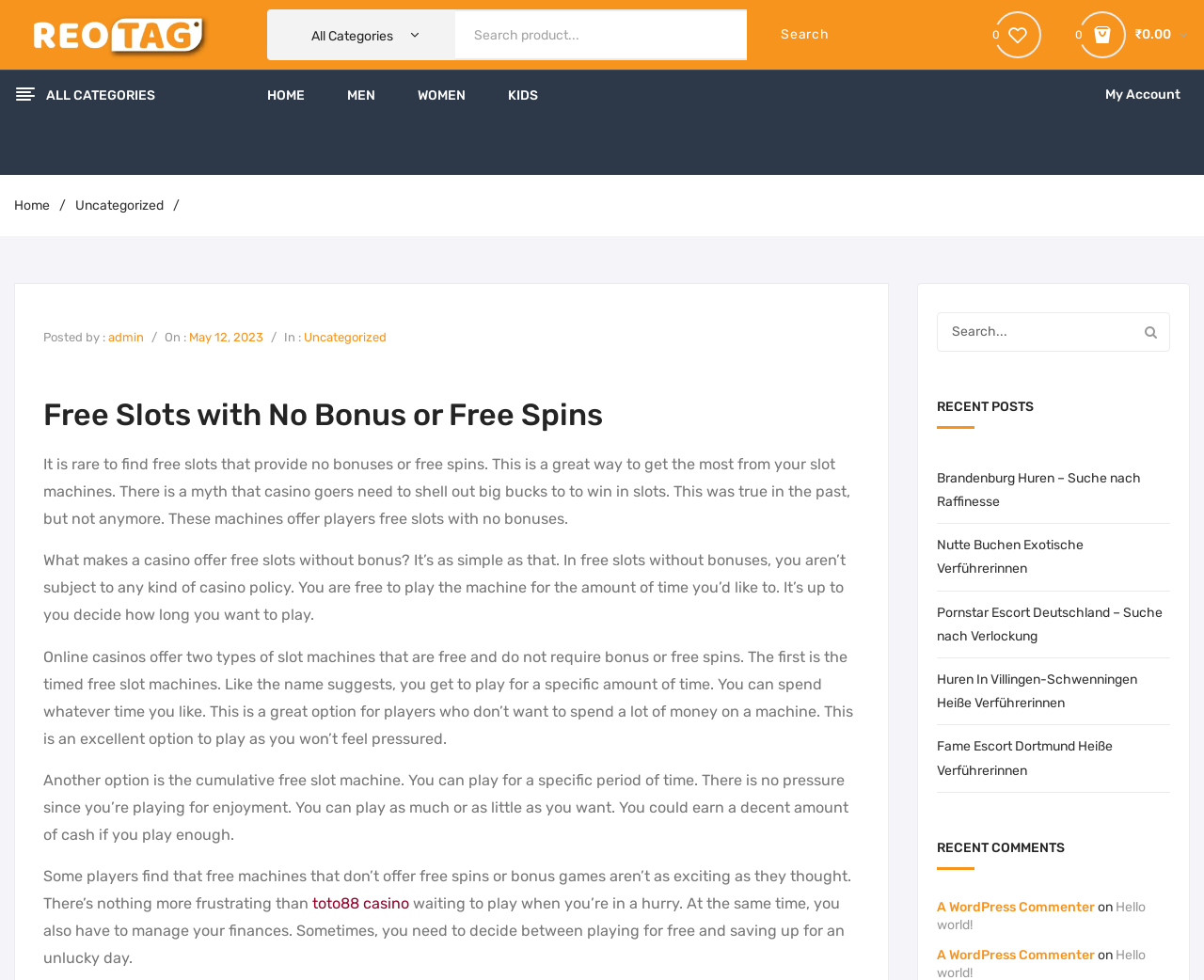Refer to the element description 0 Wishlist and identify the corresponding bounding box in the screenshot. Format the coordinates as (top-left x, top-left y, bottom-right x, bottom-right y) with values in the range of 0 to 1.

[0.826, 0.012, 0.865, 0.06]